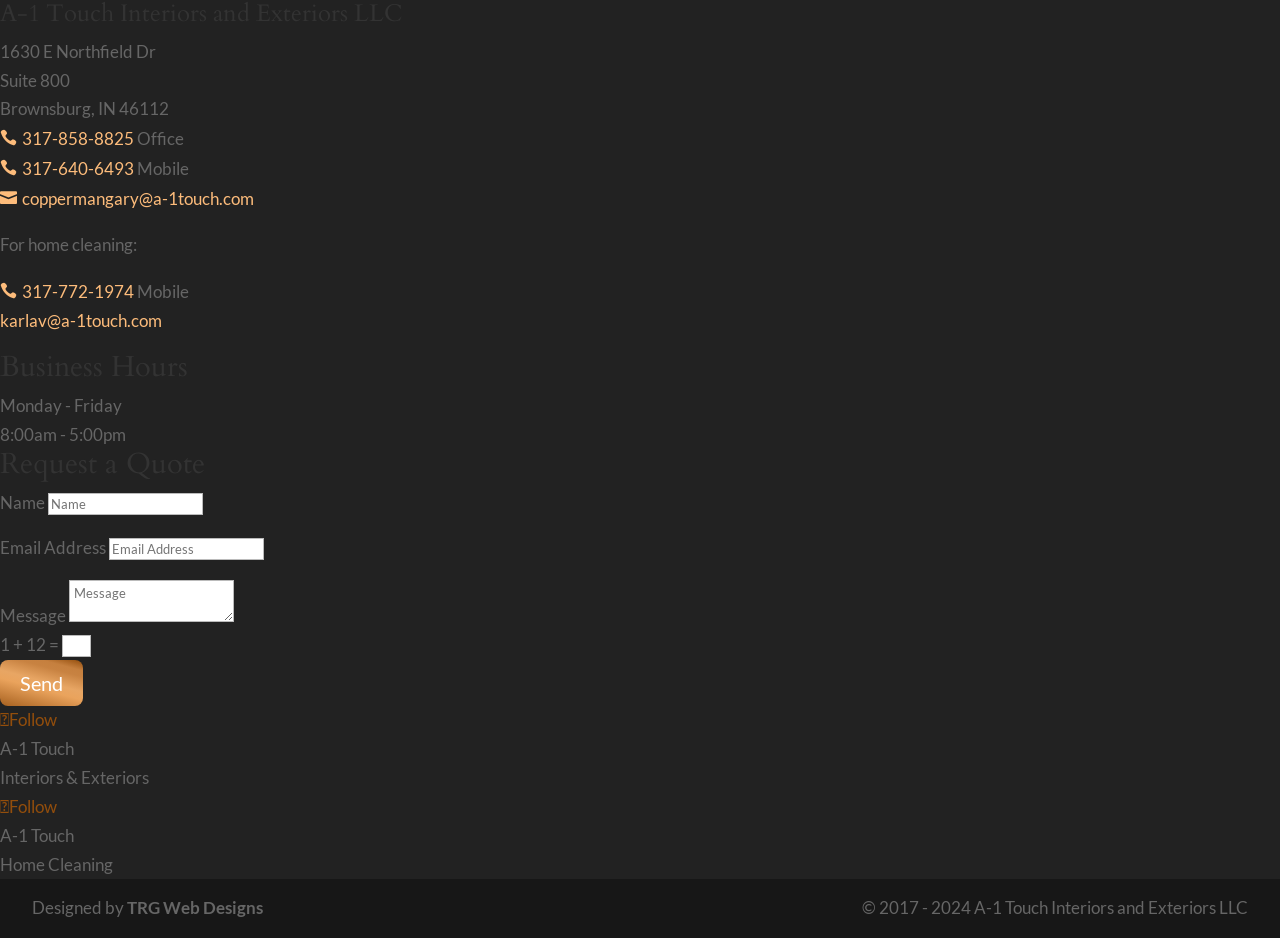Please mark the clickable region by giving the bounding box coordinates needed to complete this instruction: "Click the '317-858-8825' link".

[0.0, 0.137, 0.105, 0.159]